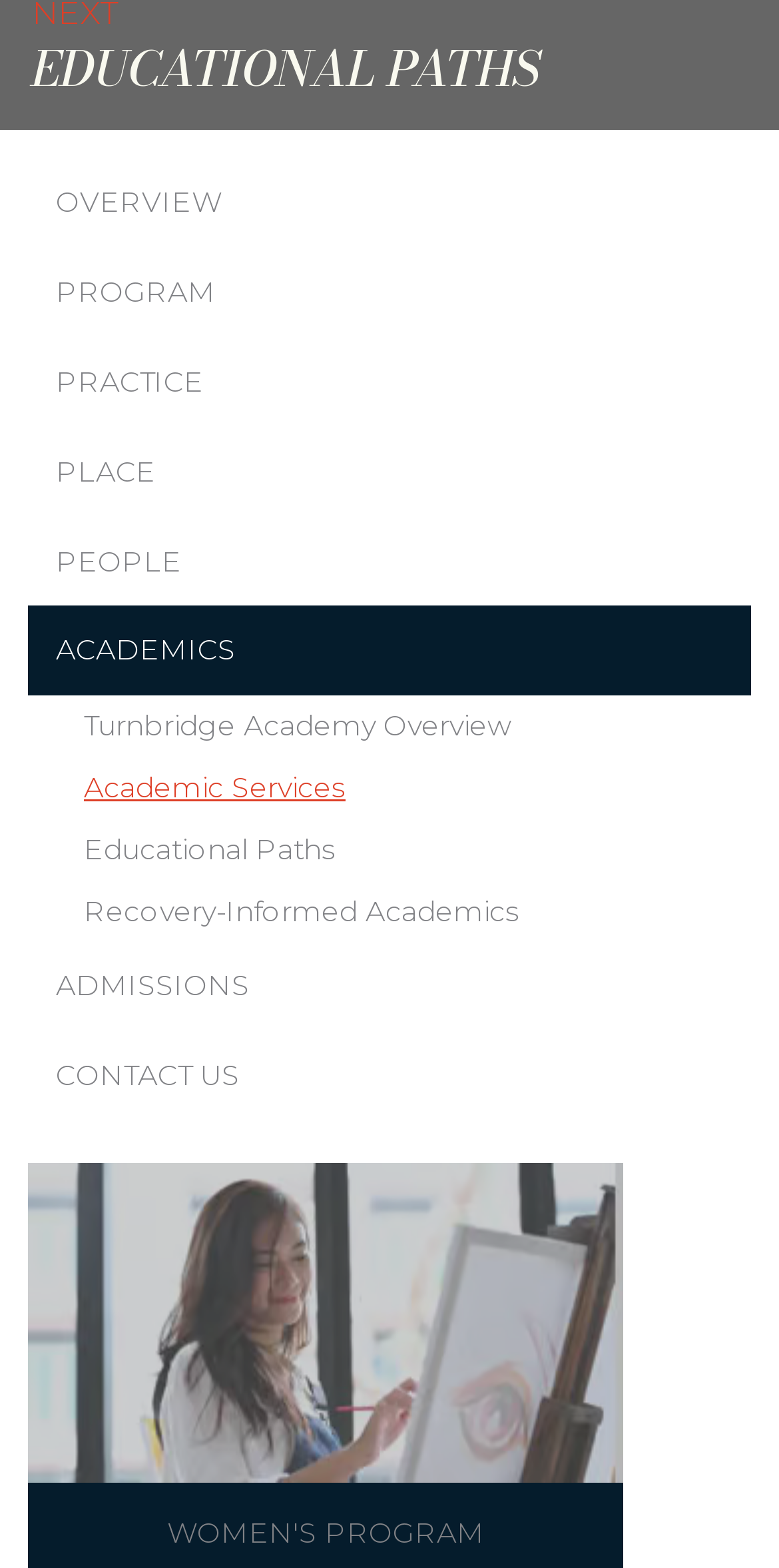Pinpoint the bounding box coordinates of the clickable element needed to complete the instruction: "learn about admissions". The coordinates should be provided as four float numbers between 0 and 1: [left, top, right, bottom].

[0.036, 0.601, 0.964, 0.658]